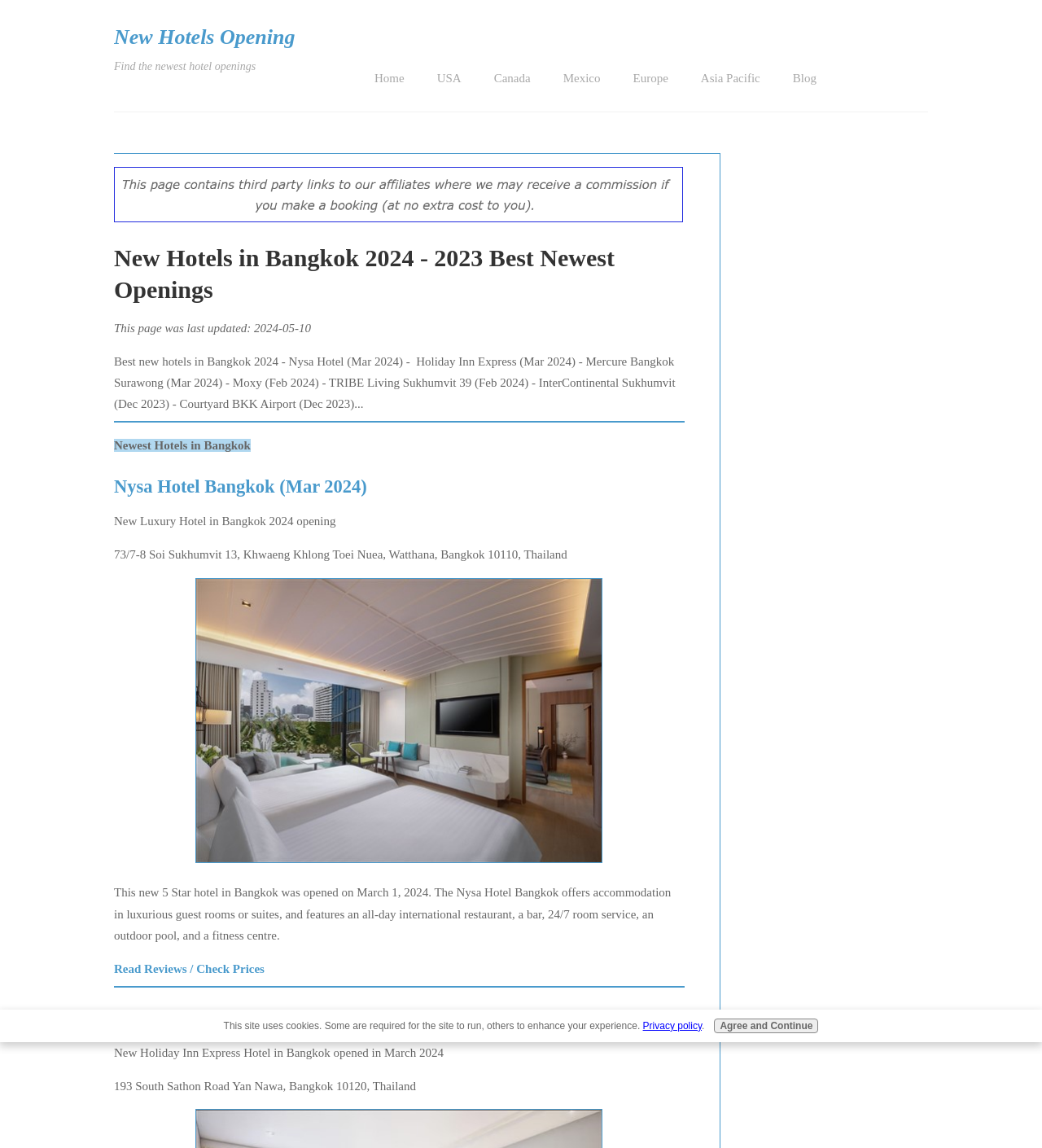Given the webpage screenshot, identify the bounding box of the UI element that matches this description: "Read Reviews / Check Prices".

[0.109, 0.838, 0.254, 0.85]